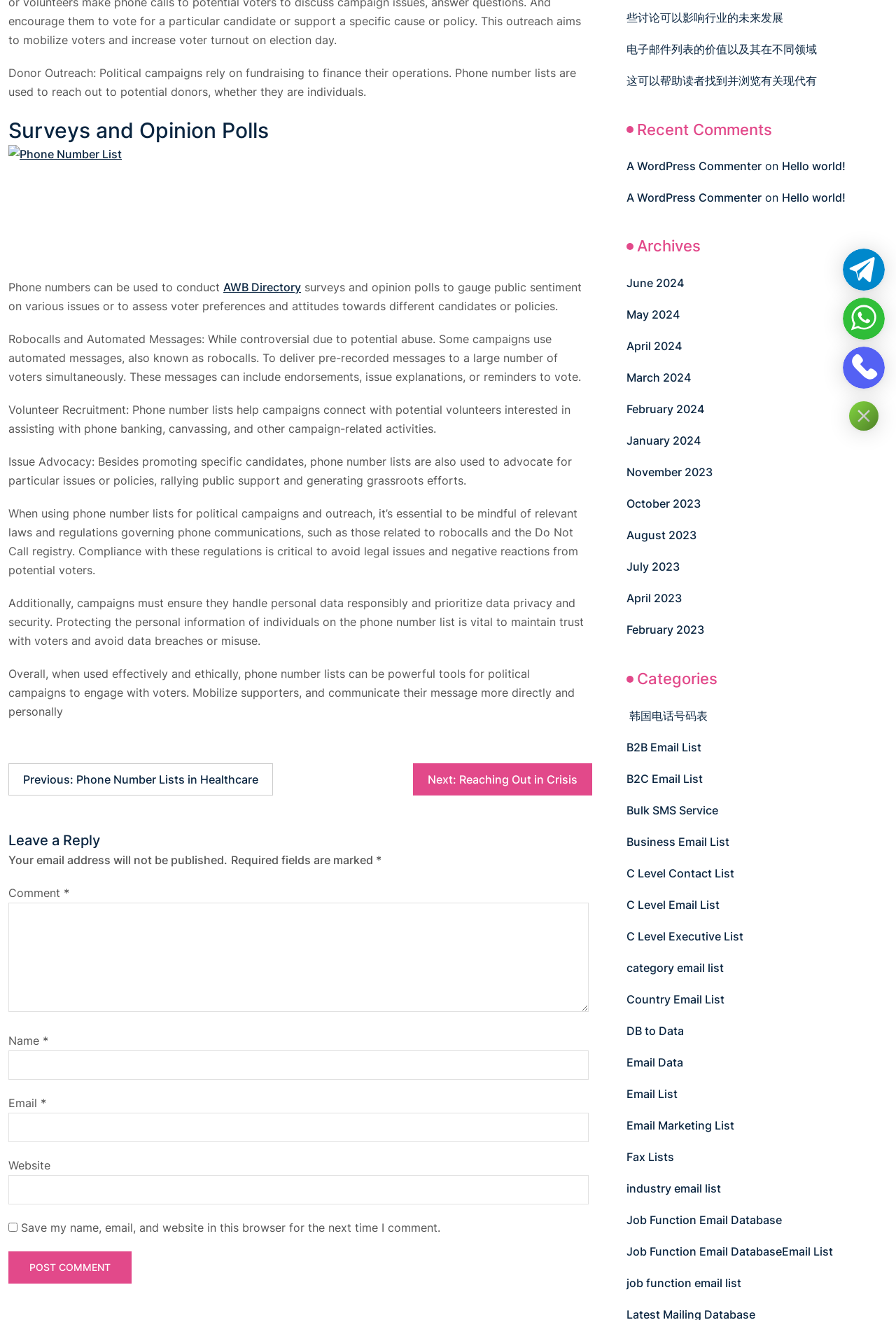Locate the bounding box for the described UI element: "smartphone". Ensure the coordinates are four float numbers between 0 and 1, formatted as [left, top, right, bottom].

None